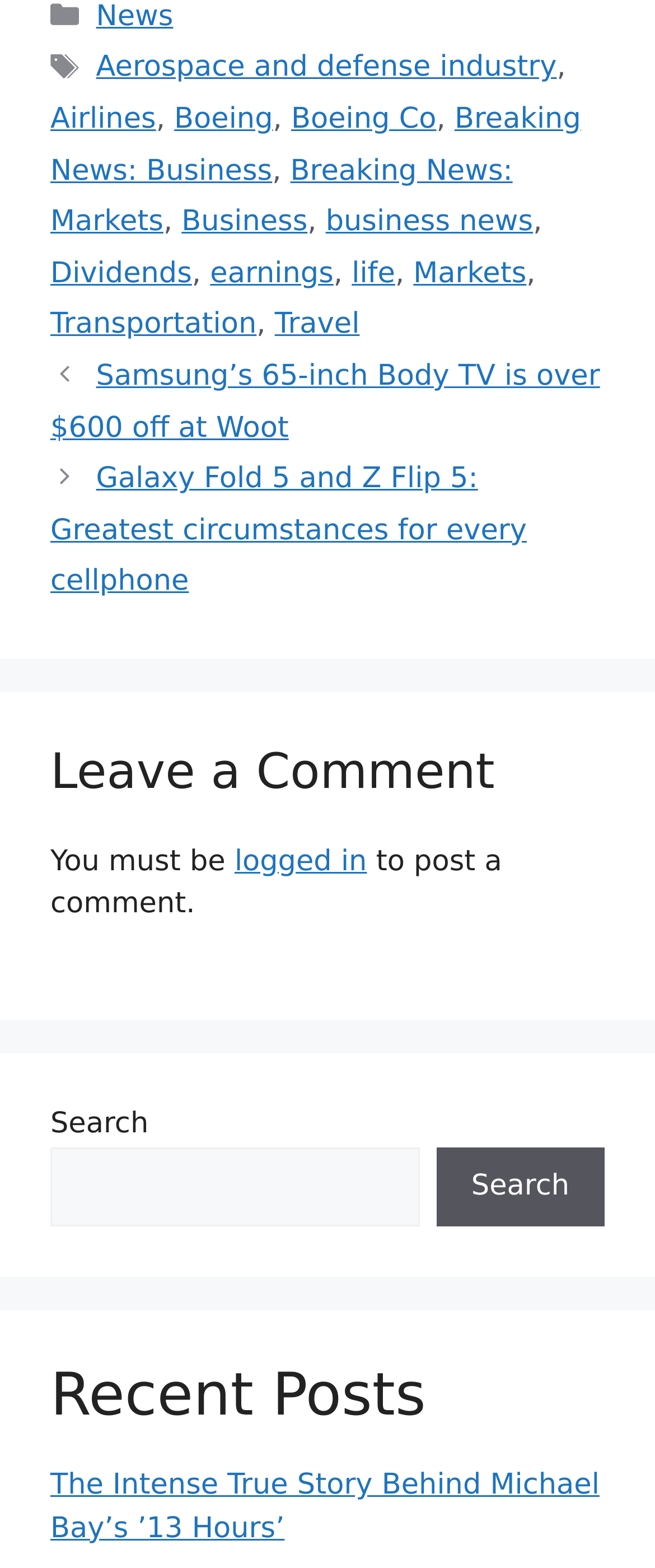Predict the bounding box of the UI element based on this description: "Boeing Co".

[0.444, 0.065, 0.666, 0.087]